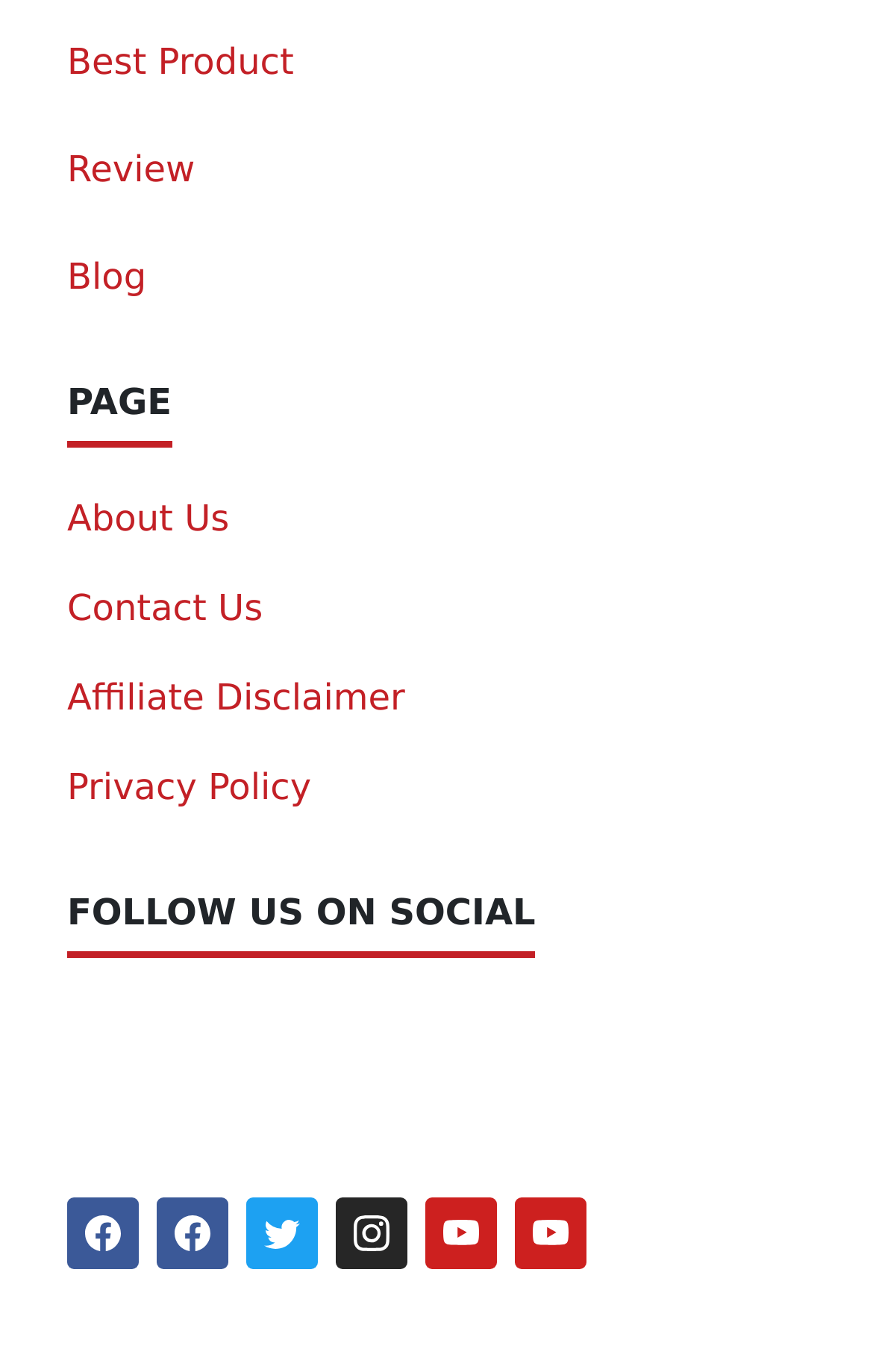Locate the bounding box coordinates of the UI element described by: "Facebook". The bounding box coordinates should consist of four float numbers between 0 and 1, i.e., [left, top, right, bottom].

[0.077, 0.873, 0.159, 0.925]